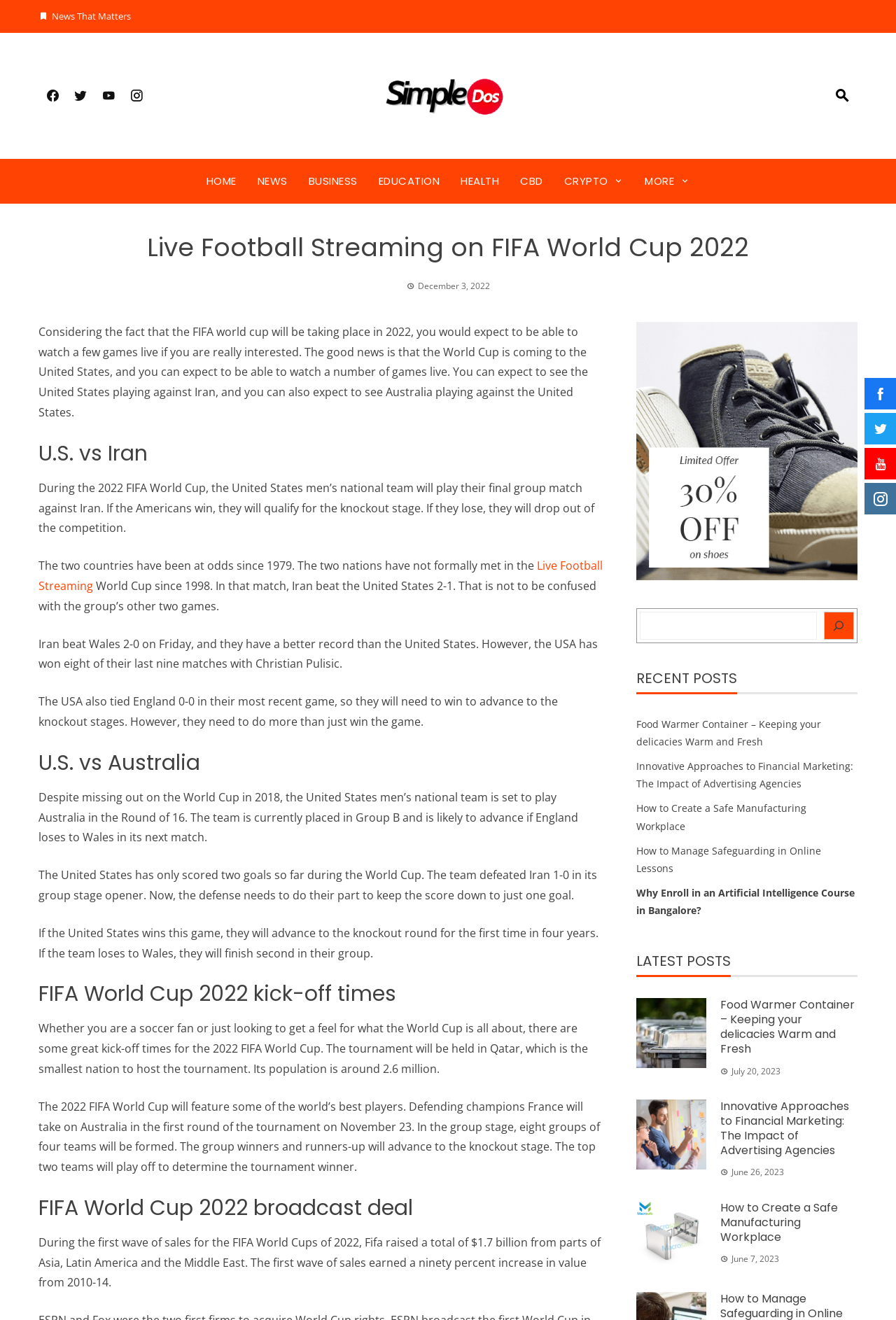Analyze the image and provide a detailed answer to the question: What is the population of Qatar?

The webpage mentions that the population of Qatar, the host nation of the 2022 FIFA World Cup, is around 2.6 million.